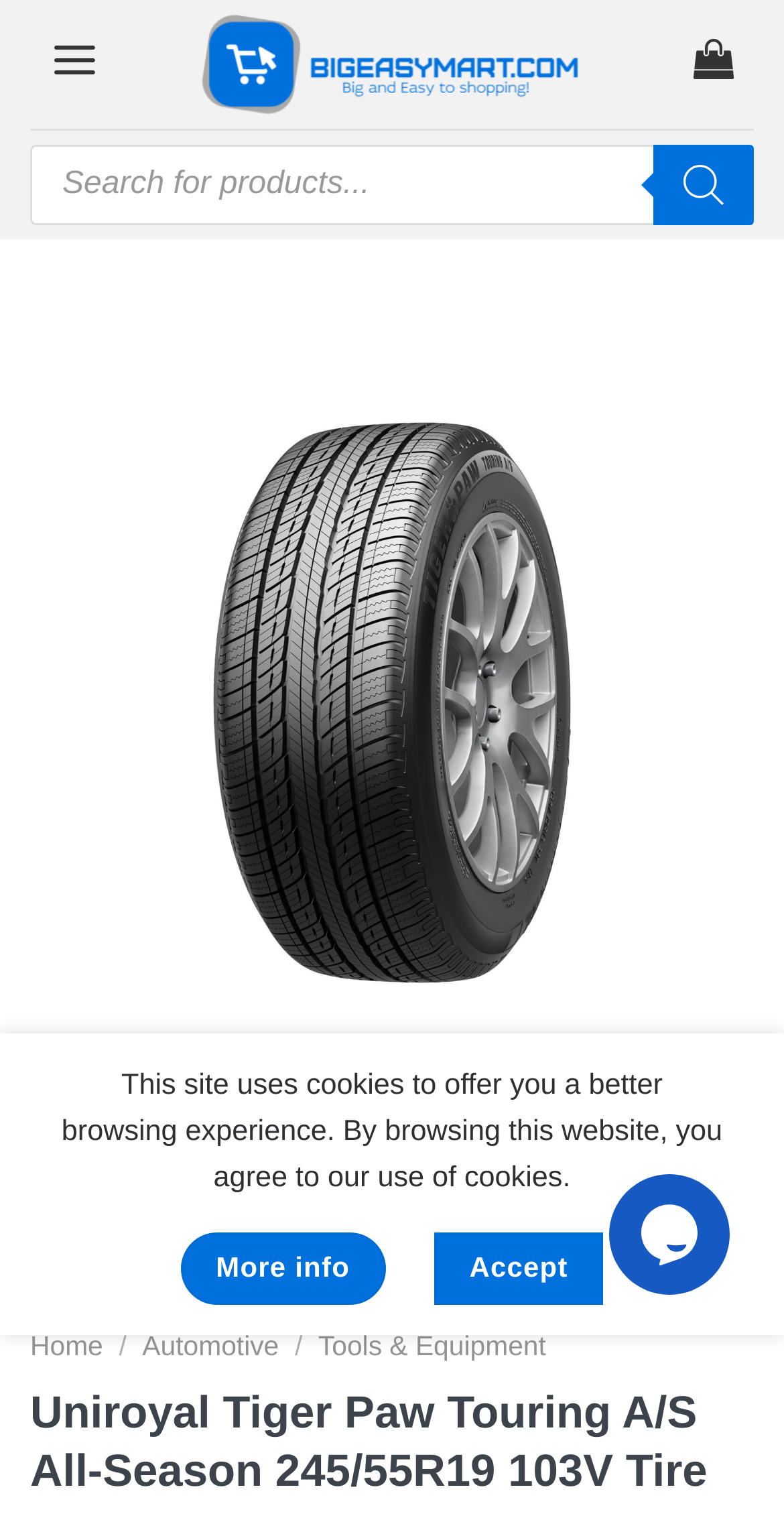Are there navigation links on the webpage?
Please ensure your answer is as detailed and informative as possible.

I saw links such as 'Home', 'Automotive', and 'Tools & Equipment' which suggest that the webpage has navigation links to other sections or categories.